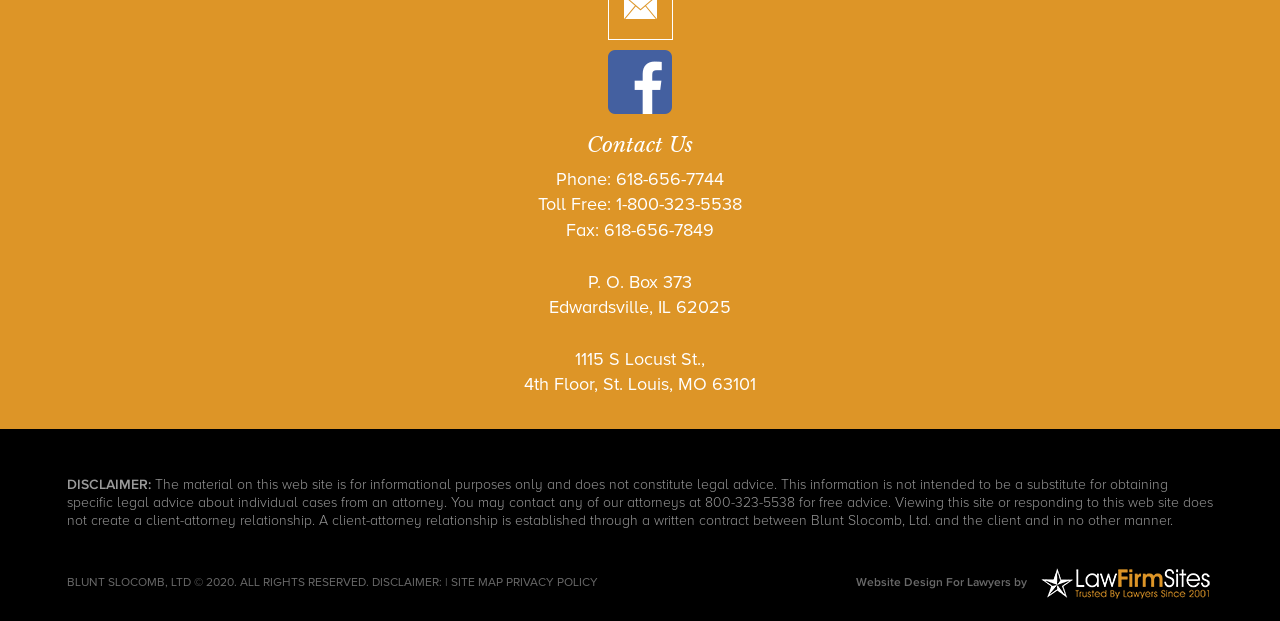Look at the image and answer the question in detail:
What is the disclaimer about?

I found the disclaimer by looking at the bottom of the page, where it says 'The material on this web site is for informational purposes only and does not constitute legal advice.' This implies that the disclaimer is about legal advice.